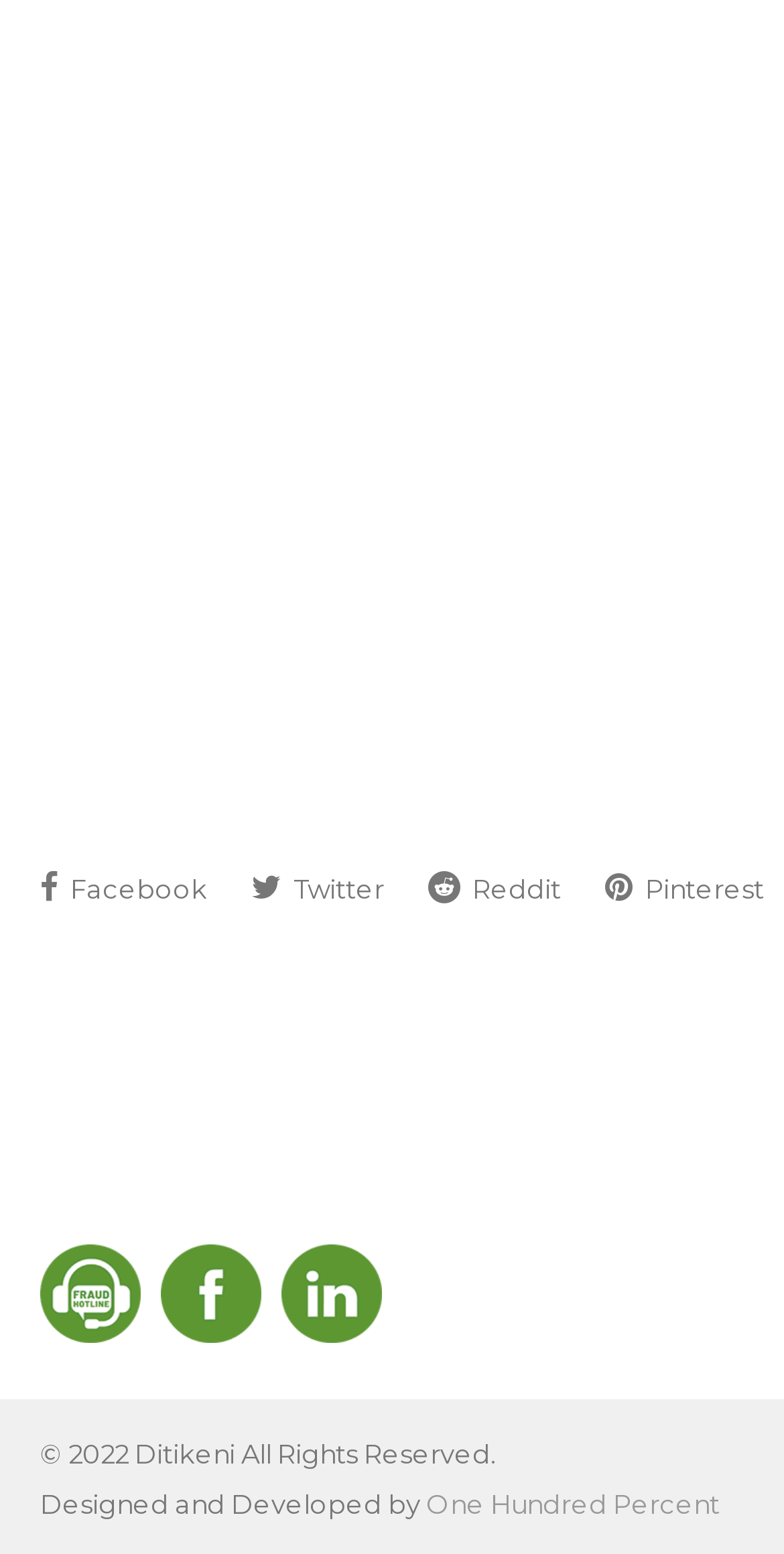What social media platforms are listed at the top?
Answer the question in as much detail as possible.

By examining the top section of the webpage, I noticed a series of links with icons, which are commonly used to represent social media platforms. The OCR text associated with these links are ' Facebook', ' Twitter', ' Reddit', and ' Pinterest', indicating that these are the social media platforms listed at the top.